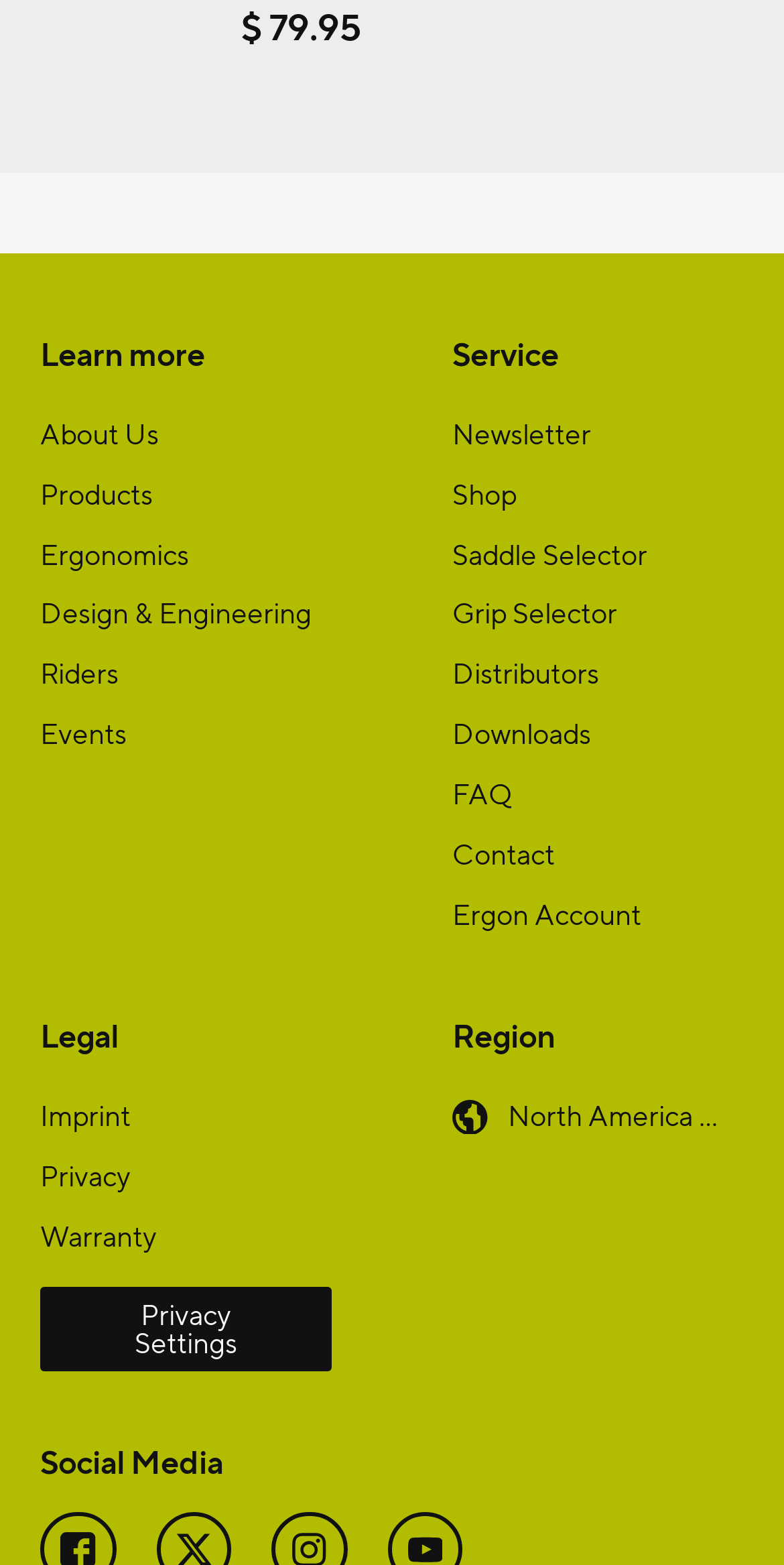Identify the bounding box coordinates of the HTML element based on this description: "Design & Engineering".

[0.051, 0.373, 0.397, 0.412]